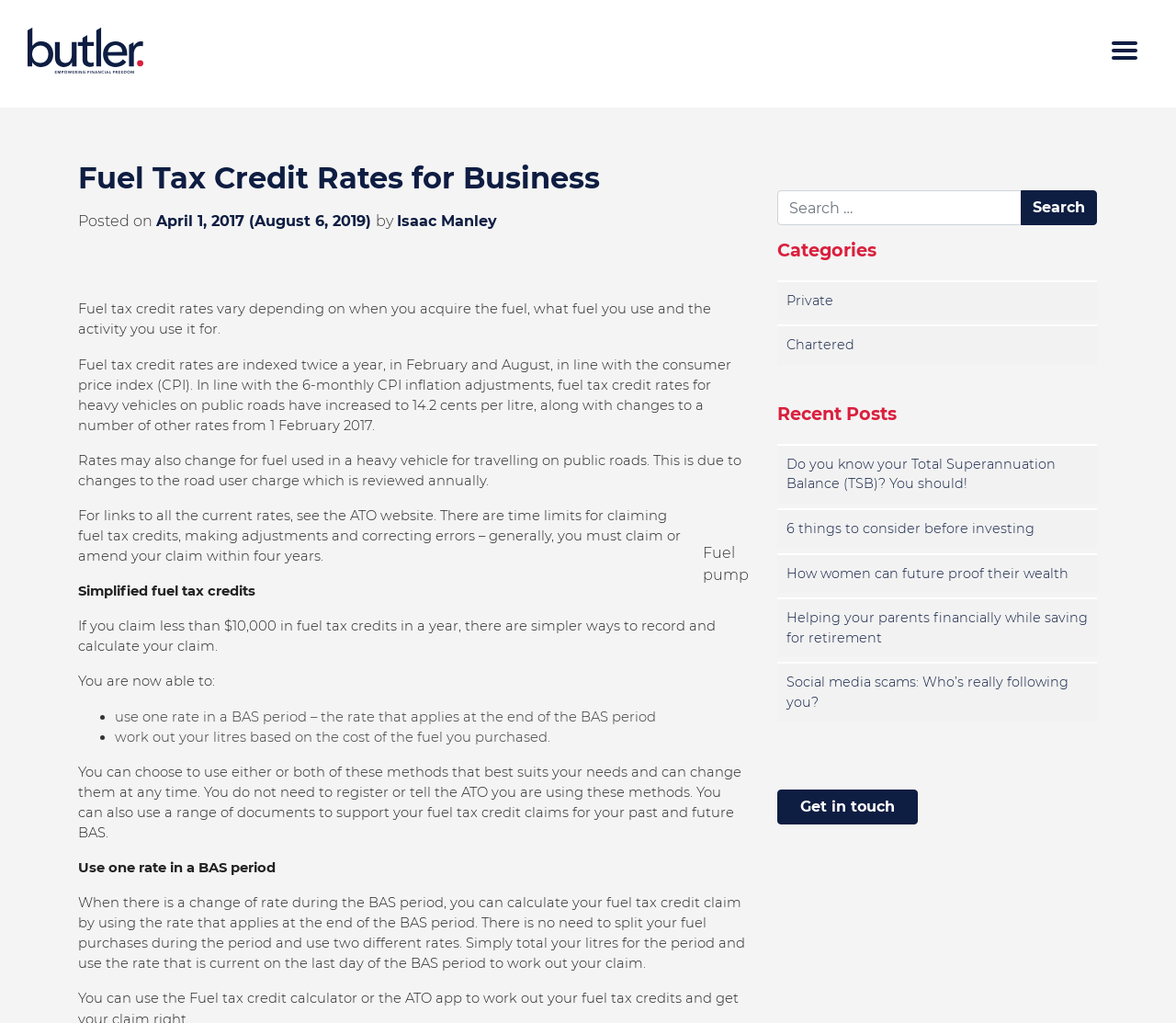Kindly provide the bounding box coordinates of the section you need to click on to fulfill the given instruction: "Visit the 'Private' category".

[0.661, 0.276, 0.933, 0.313]